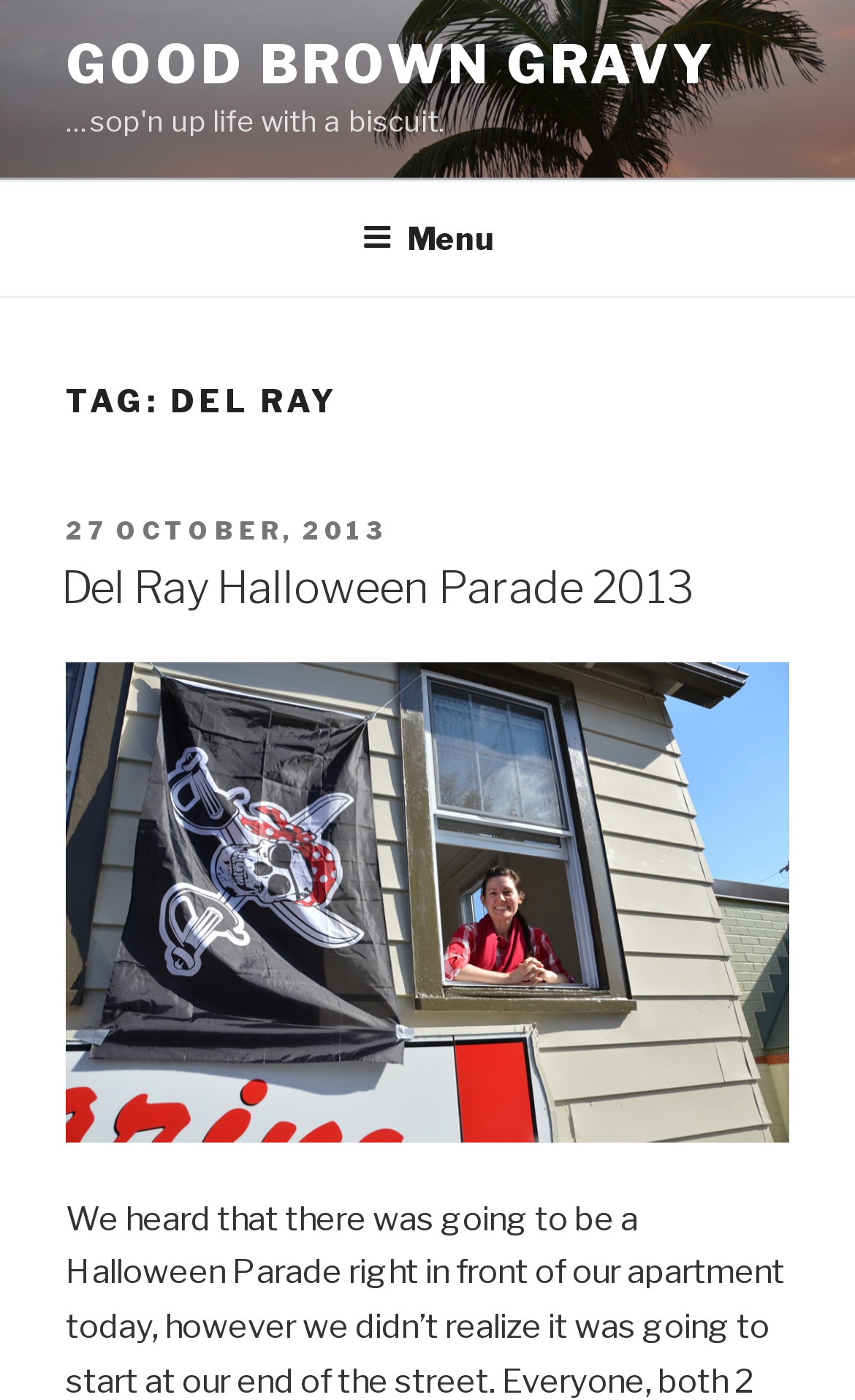Determine the heading of the webpage and extract its text content.

TAG: DEL RAY